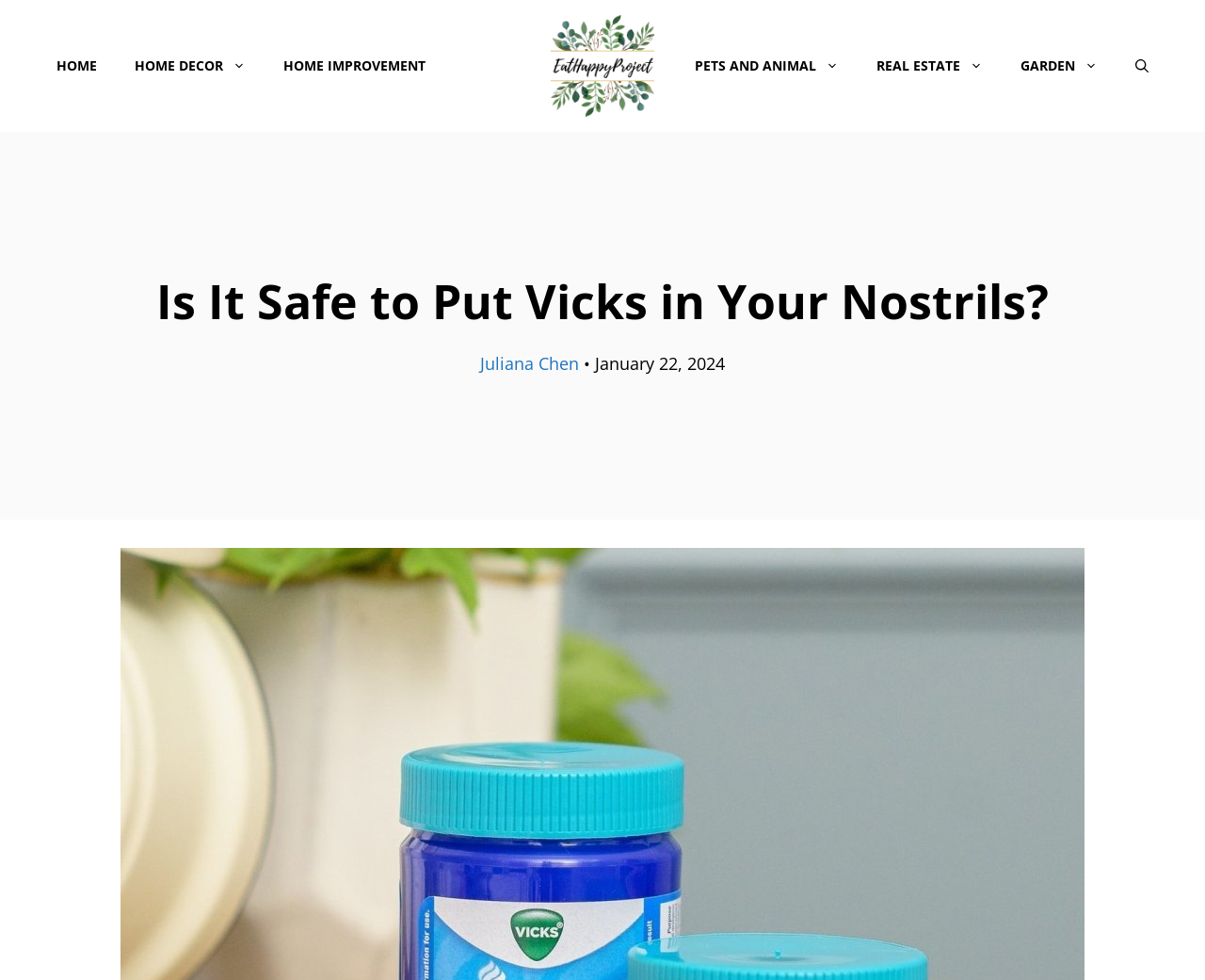Extract the heading text from the webpage.

Is It Safe to Put Vicks in Your Nostrils?